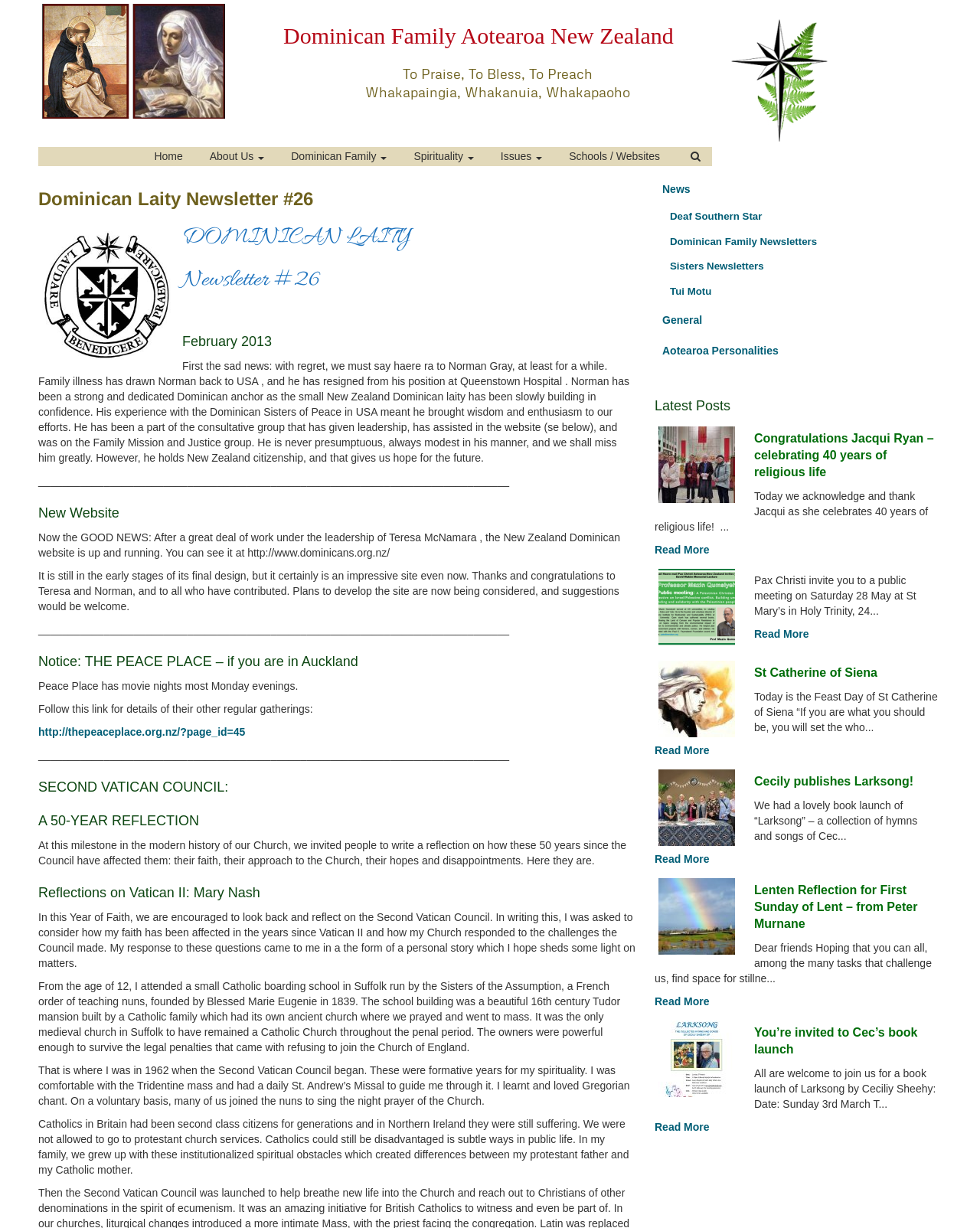Please find the bounding box coordinates of the section that needs to be clicked to achieve this instruction: "Click on the 'Home' link".

[0.15, 0.12, 0.194, 0.135]